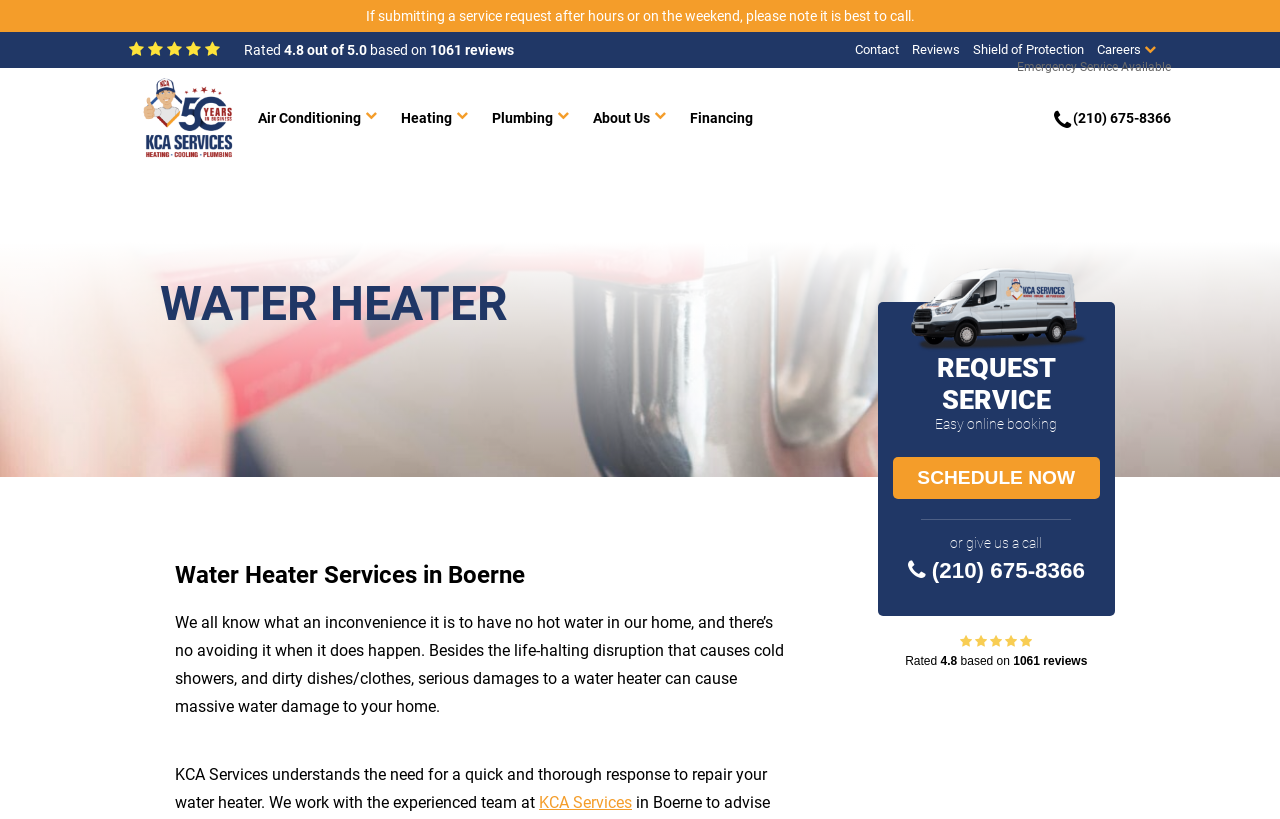How can I request service?
Offer a detailed and exhaustive answer to the question.

I found the options for requesting service by looking at the section 'REQUEST SERVICE' which has a link 'SCHEDULE NOW' and a phone number '(210) 675-8366'.